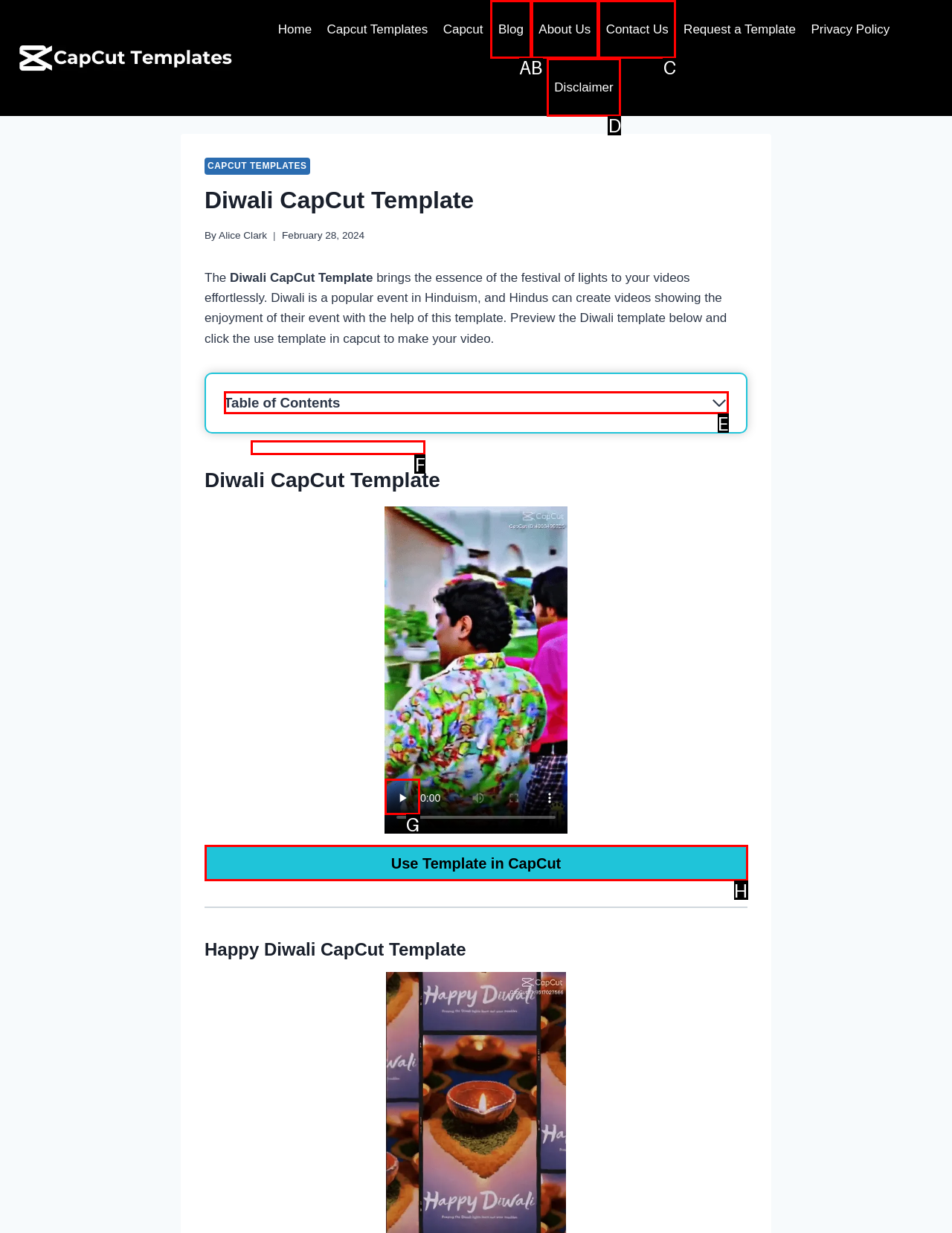Tell me which option I should click to complete the following task: Play the video Answer with the option's letter from the given choices directly.

G